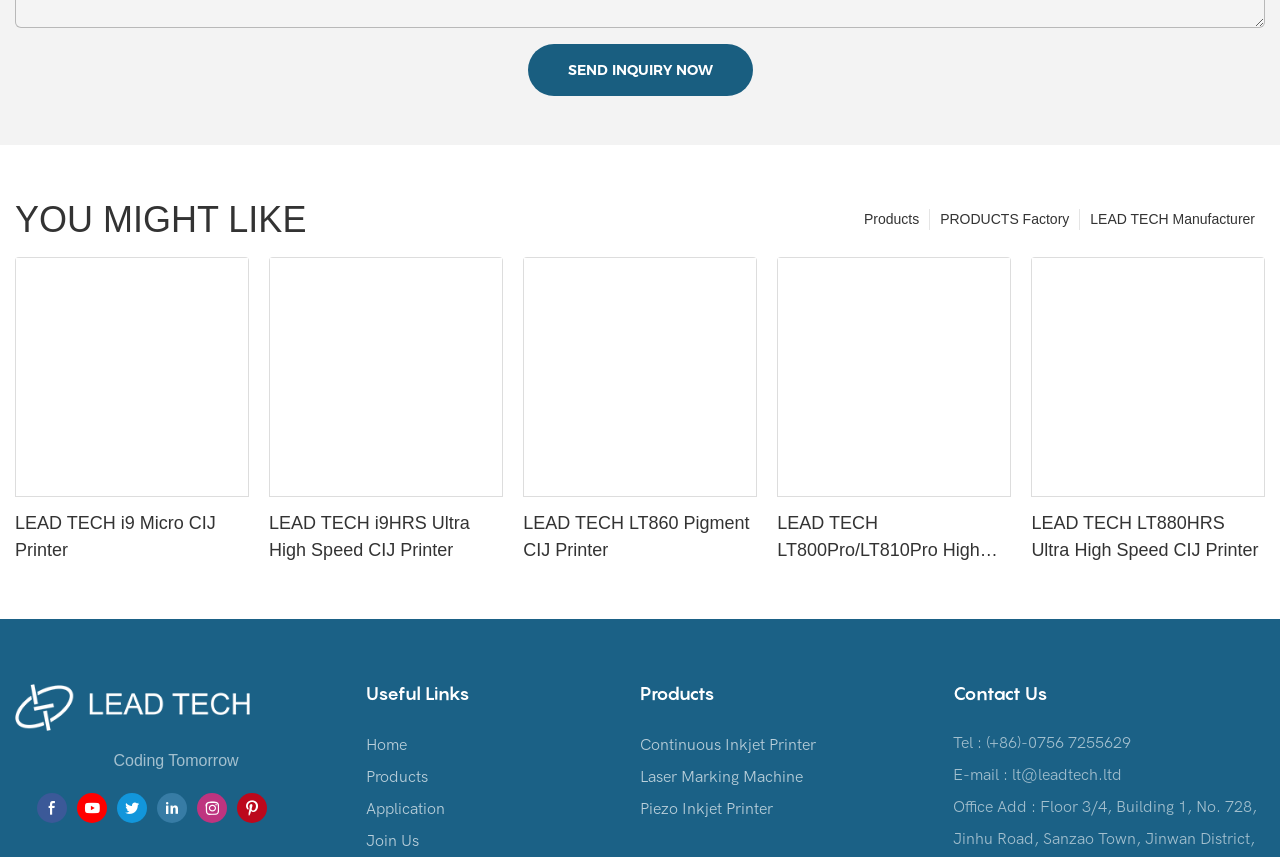What are the categories listed under 'YOU MIGHT LIKE'?
Refer to the image and provide a detailed answer to the question.

Under the 'YOU MIGHT LIKE' section, I found three link elements with the texts 'LEAD TECH Manufacturer', 'PRODUCTS Factory', and 'Products', which are likely categories or subcategories.